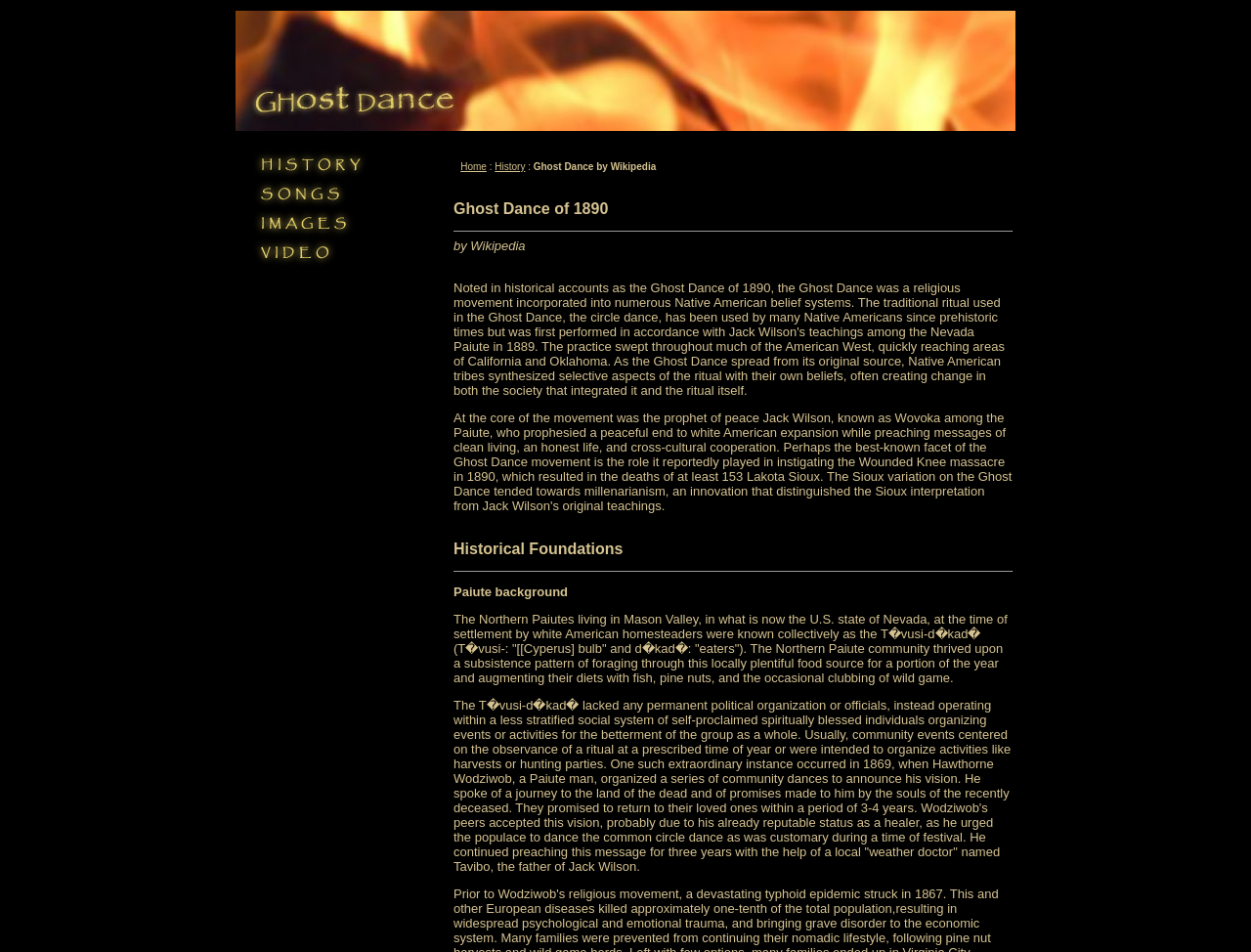What is the name of the Paiute man who organized a series of community dances?
Refer to the image and answer the question using a single word or phrase.

Hawthorne Wodziwob